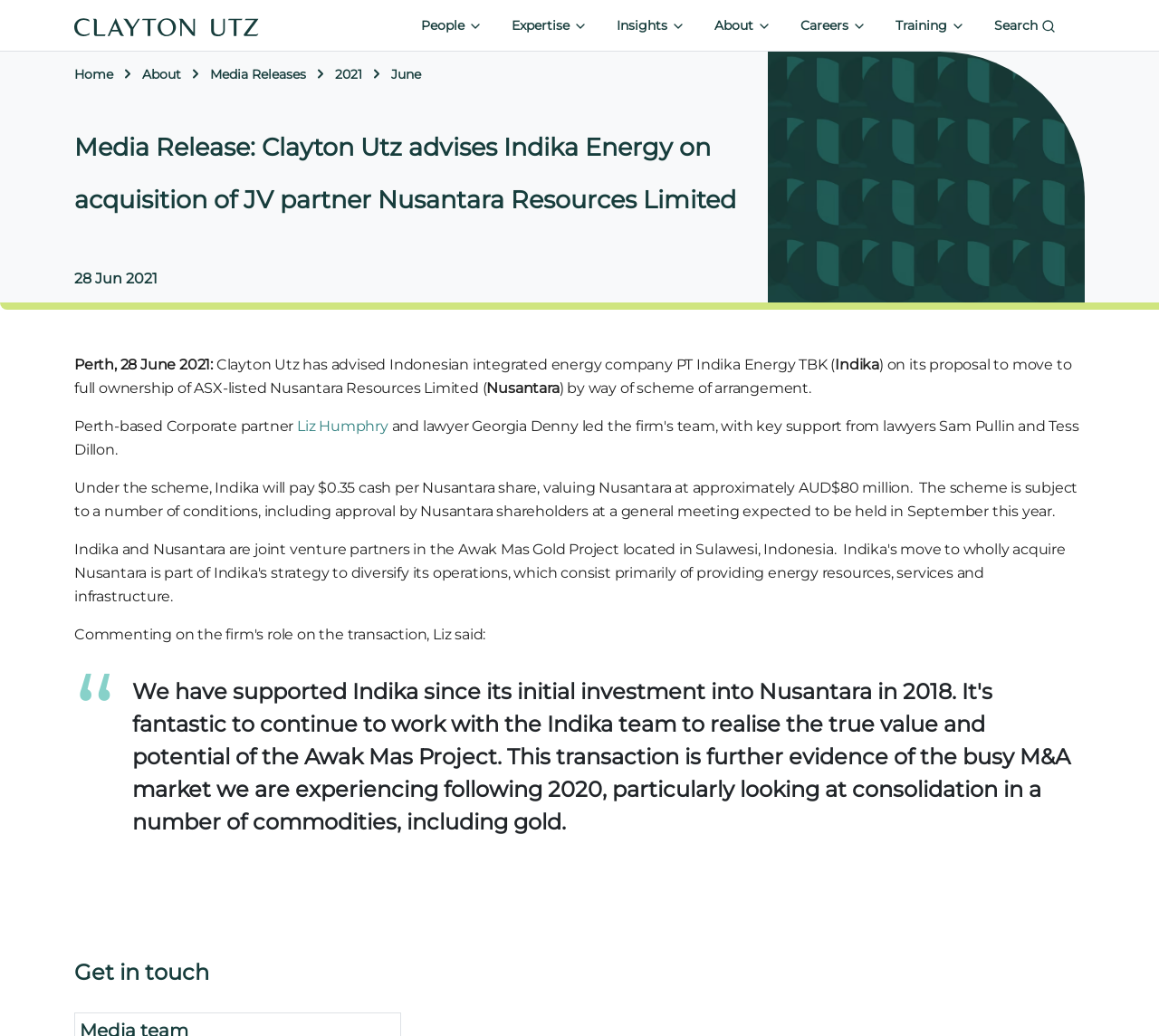Identify the bounding box coordinates necessary to click and complete the given instruction: "Read the Media Release".

[0.064, 0.117, 0.65, 0.219]